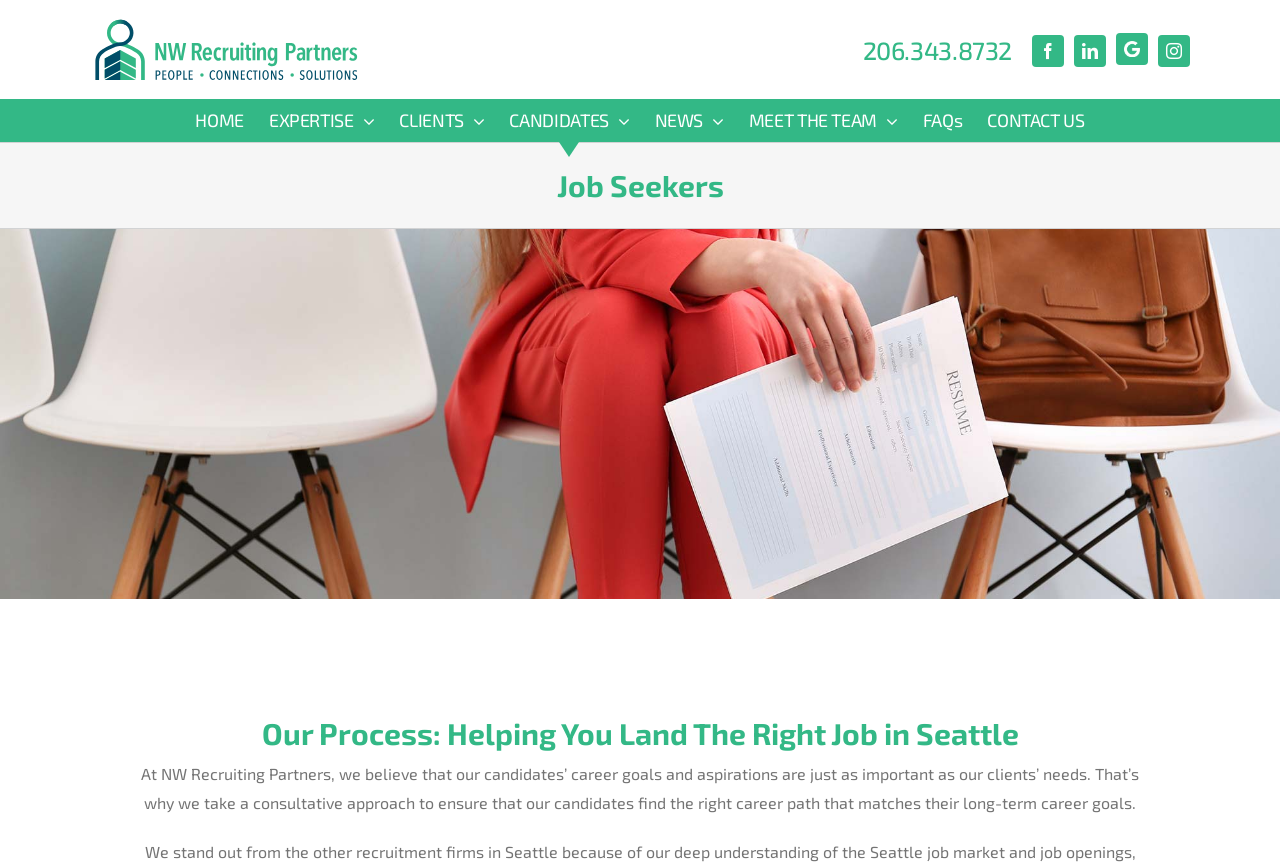Create a detailed narrative describing the layout and content of the webpage.

The webpage is about NW Recruiting Partners, a recruitment firm that helps job seekers achieve their career goals in Seattle. At the top left of the page, there is a logo image of NW Recruiting Partners. Below the logo, there is a navigation bar with links to different sections of the website, including Home, Expertise, Clients, Candidates, News, Meet the Team, FAQs, and Contact Us.

On the top right side of the page, there are social media links to Facebook, LinkedIn, Google, and Instagram. Next to the social media links, there is a phone number, 206.343.8732, which is also a clickable link.

The main content of the page is divided into two sections. The top section has a heading "Job Seekers" and a brief introduction to NW Recruiting Partners' approach to helping candidates find the right job in Seattle. The text explains that the firm takes a consultative approach to ensure that candidates find a career path that matches their long-term goals.

The bottom section has a heading "Our Process: Helping You Land The Right Job in Seattle" and provides more details about the firm's understanding of the Seattle job market and job openings. The text highlights what sets NW Recruiting Partners apart from other recruitment firms in Seattle.

Overall, the webpage has a clean and organized layout, with clear headings and concise text that effectively communicates the firm's mission and approach to helping job seekers achieve their career goals.